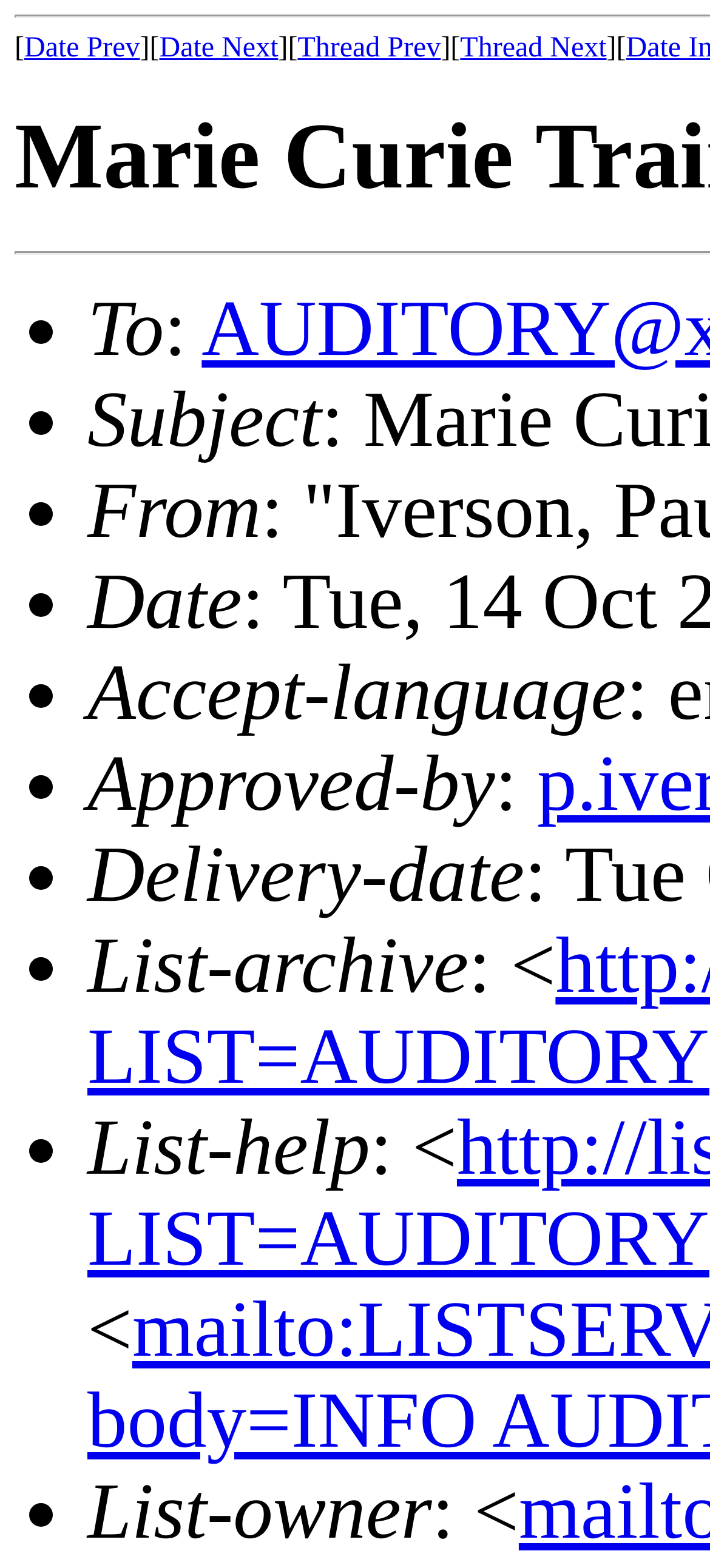How many navigation links are there? From the image, respond with a single word or brief phrase.

5